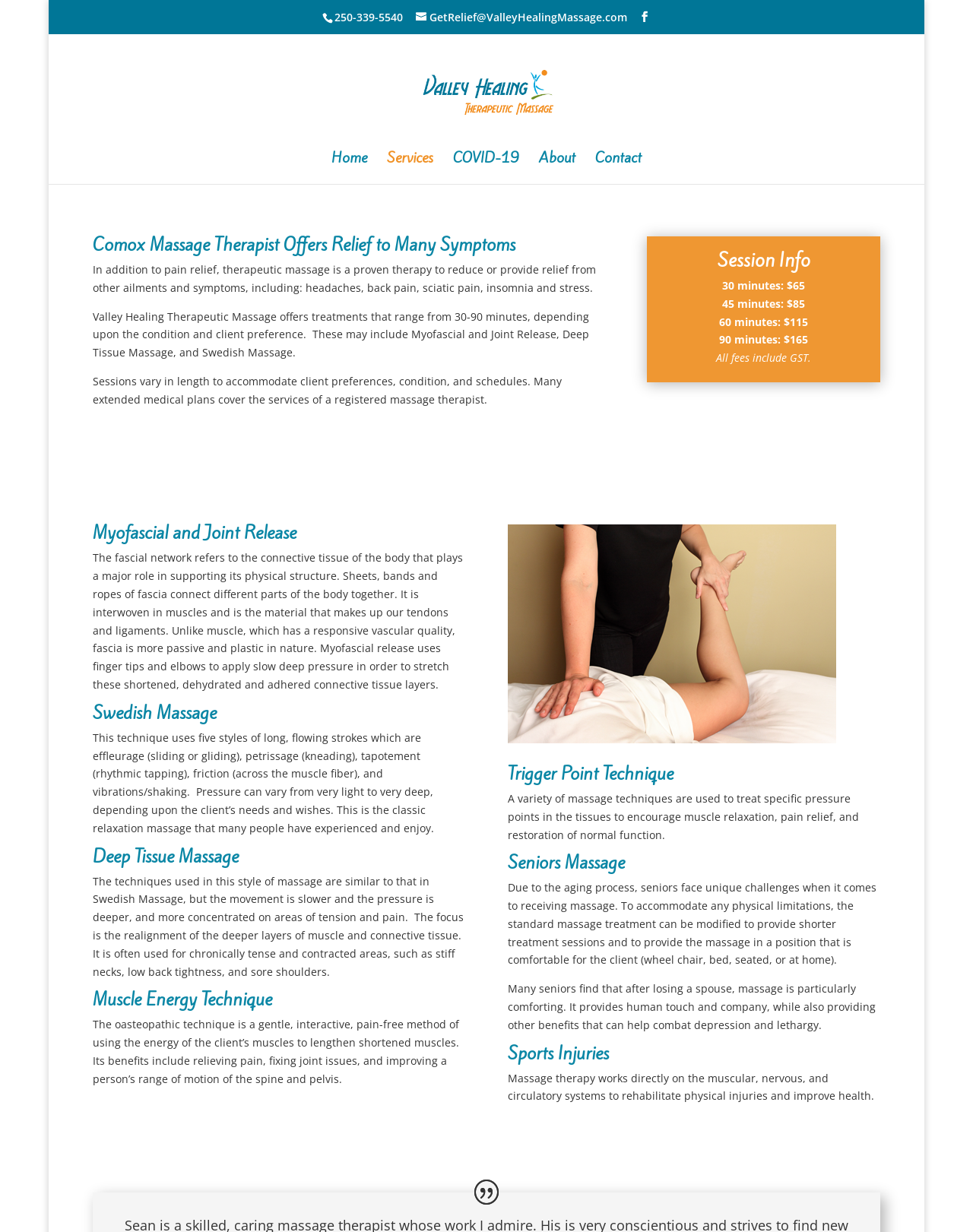Please use the details from the image to answer the following question comprehensively:
What is the purpose of Myofascial and Joint Release?

I found this information by reading the static text element under the 'Myofascial and Joint Release' heading, which describes the technique and its purpose.